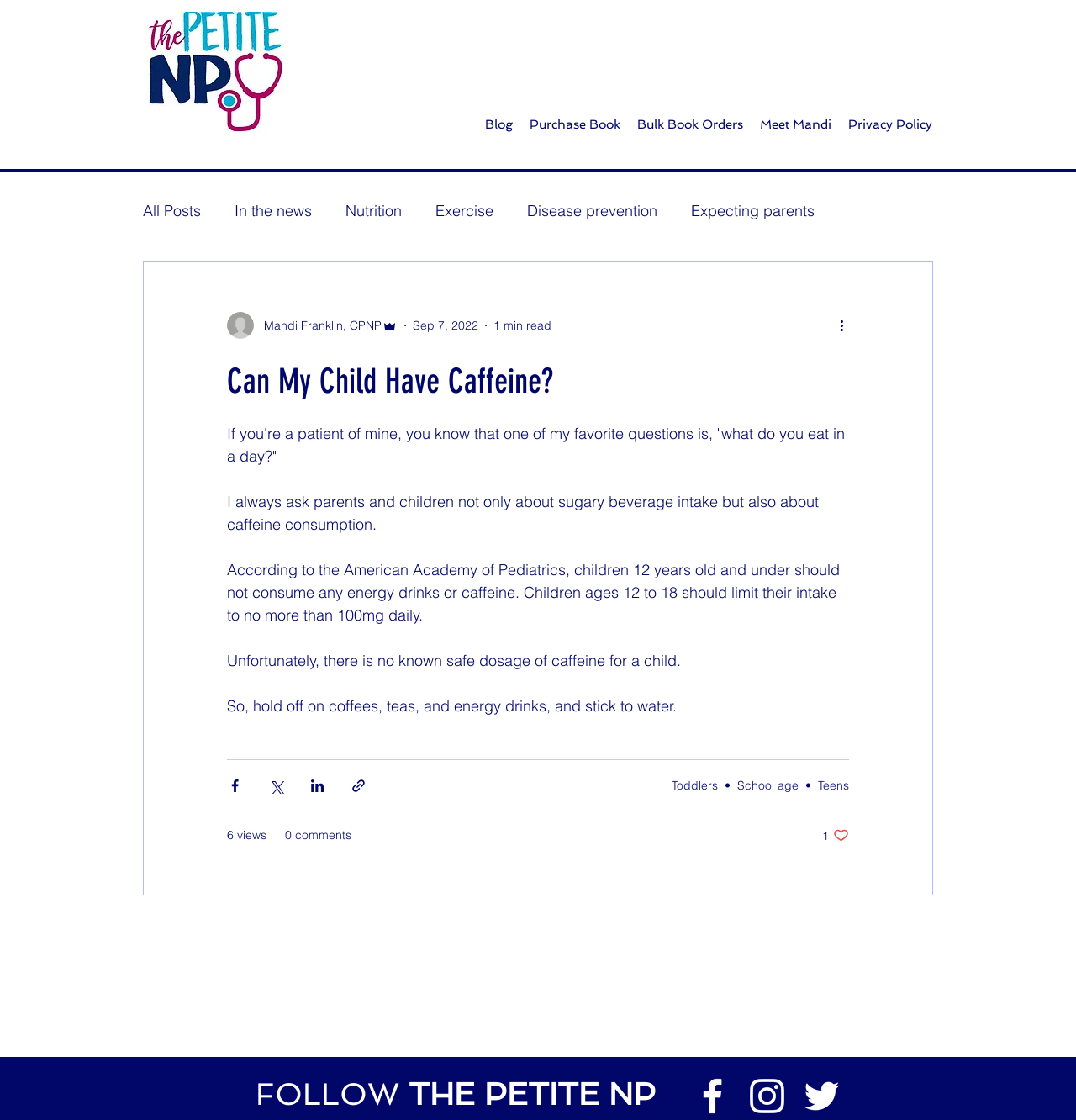Please identify the webpage's heading and generate its text content.

Can My Child Have Caffeine?